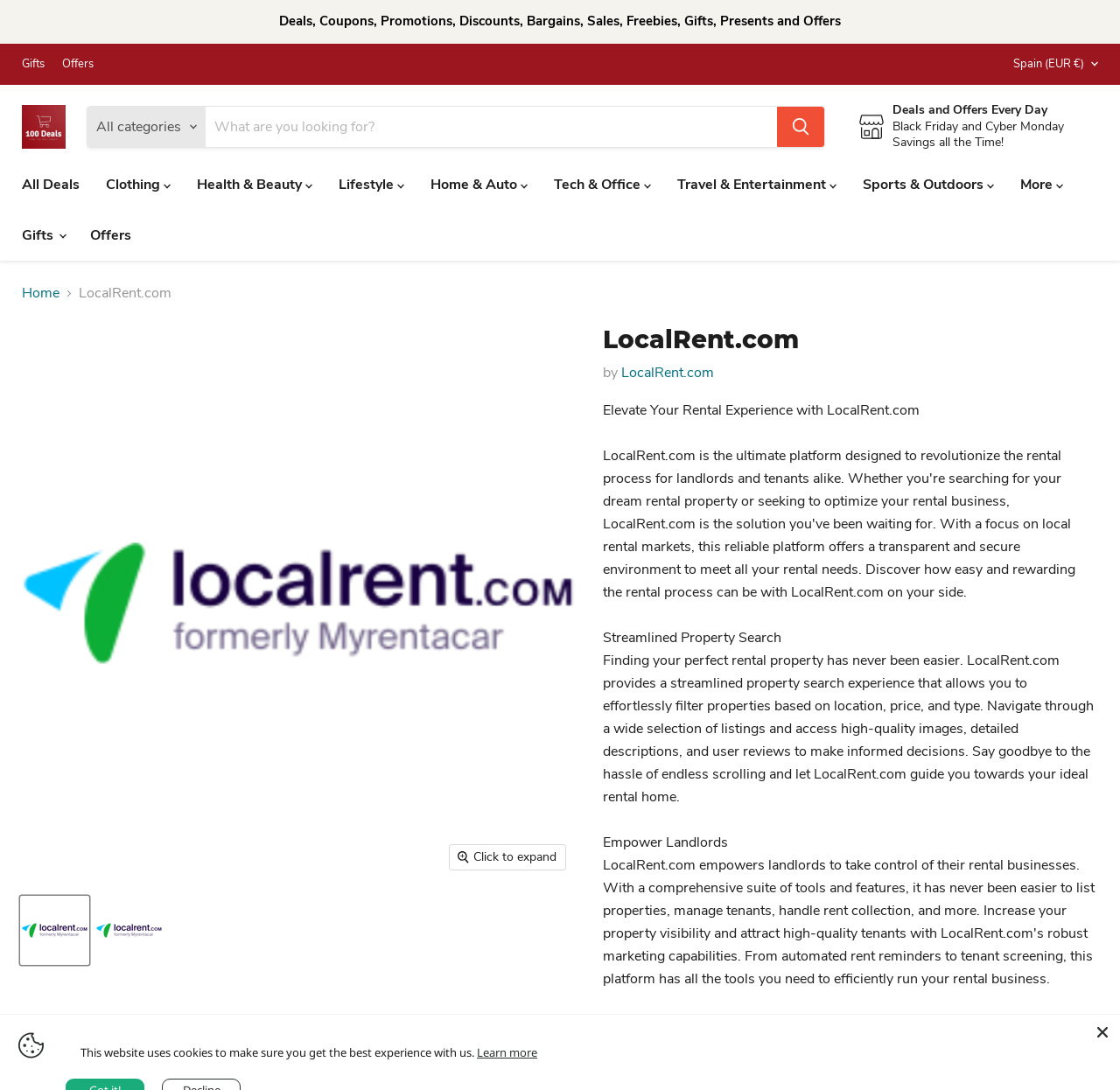How many main categories are in the main menu?
Refer to the image and offer an in-depth and detailed answer to the question.

I counted the number of 'Details' elements with 'DisclosureTriangle' children in the 'Main menu' list, which represent the main categories. There are 9 of them, corresponding to 'Clothing', 'Health & Beauty', 'Lifestyle', 'Home & Auto', 'Tech & Office', 'Travel & Entertainment', 'Sports & Outdoors', 'More', and 'Gifts'.